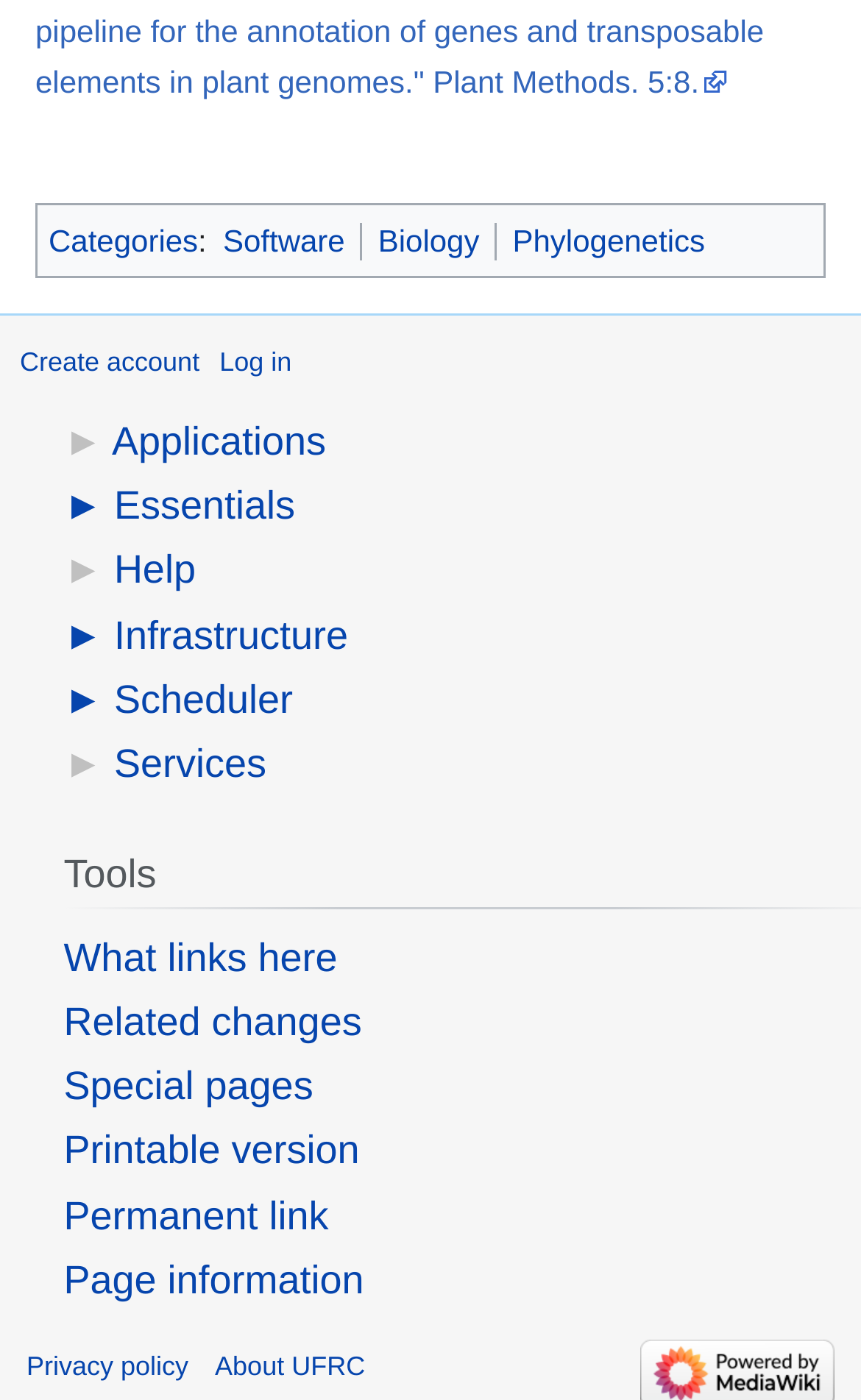What is the name of the software powering this website?
Respond to the question with a well-detailed and thorough answer.

The name of the software powering this website is mentioned at the bottom of the page, with a link 'Powered by MediaWiki', indicating that the website is built using the MediaWiki software.